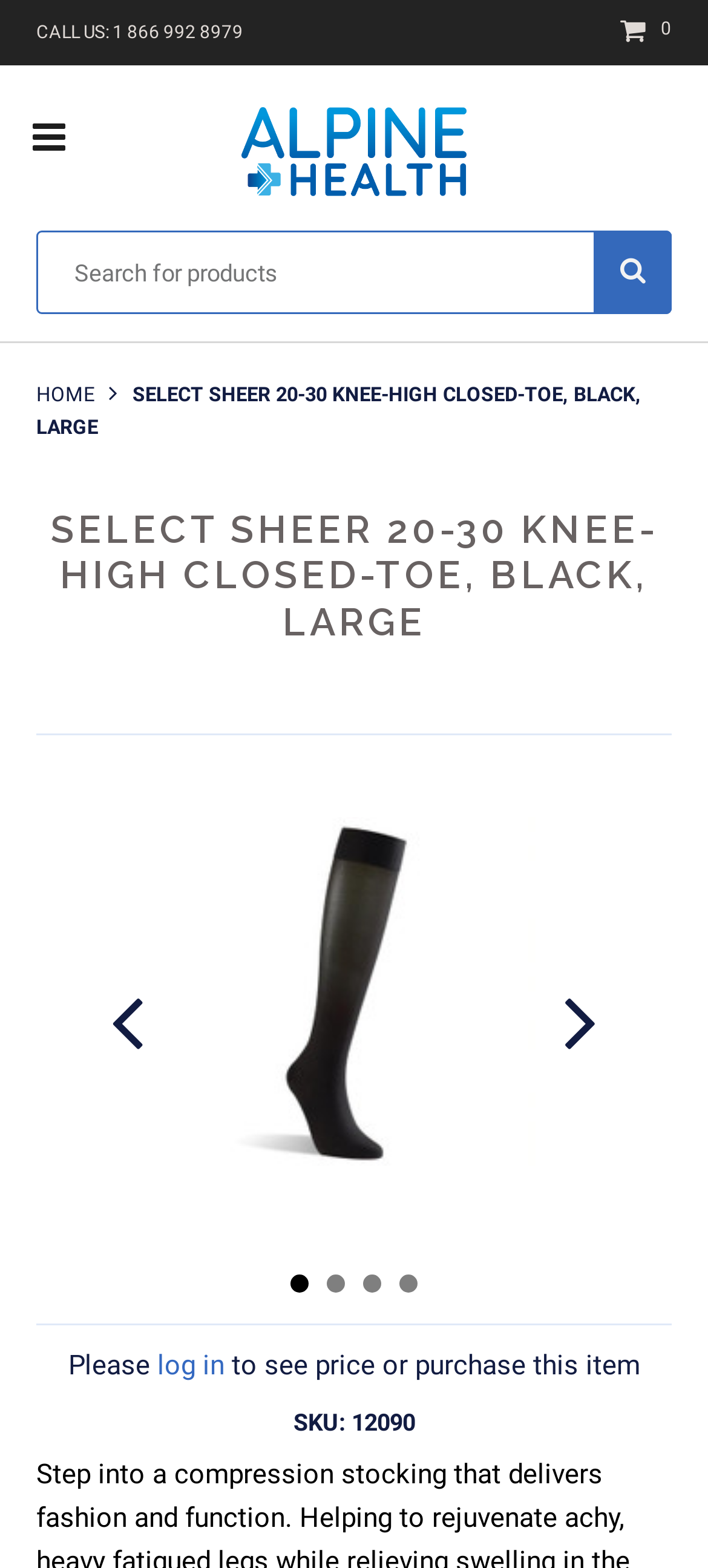Please identify the primary heading of the webpage and give its text content.

SELECT SHEER 20-30 KNEE-HIGH CLOSED-TOE, BLACK, LARGE